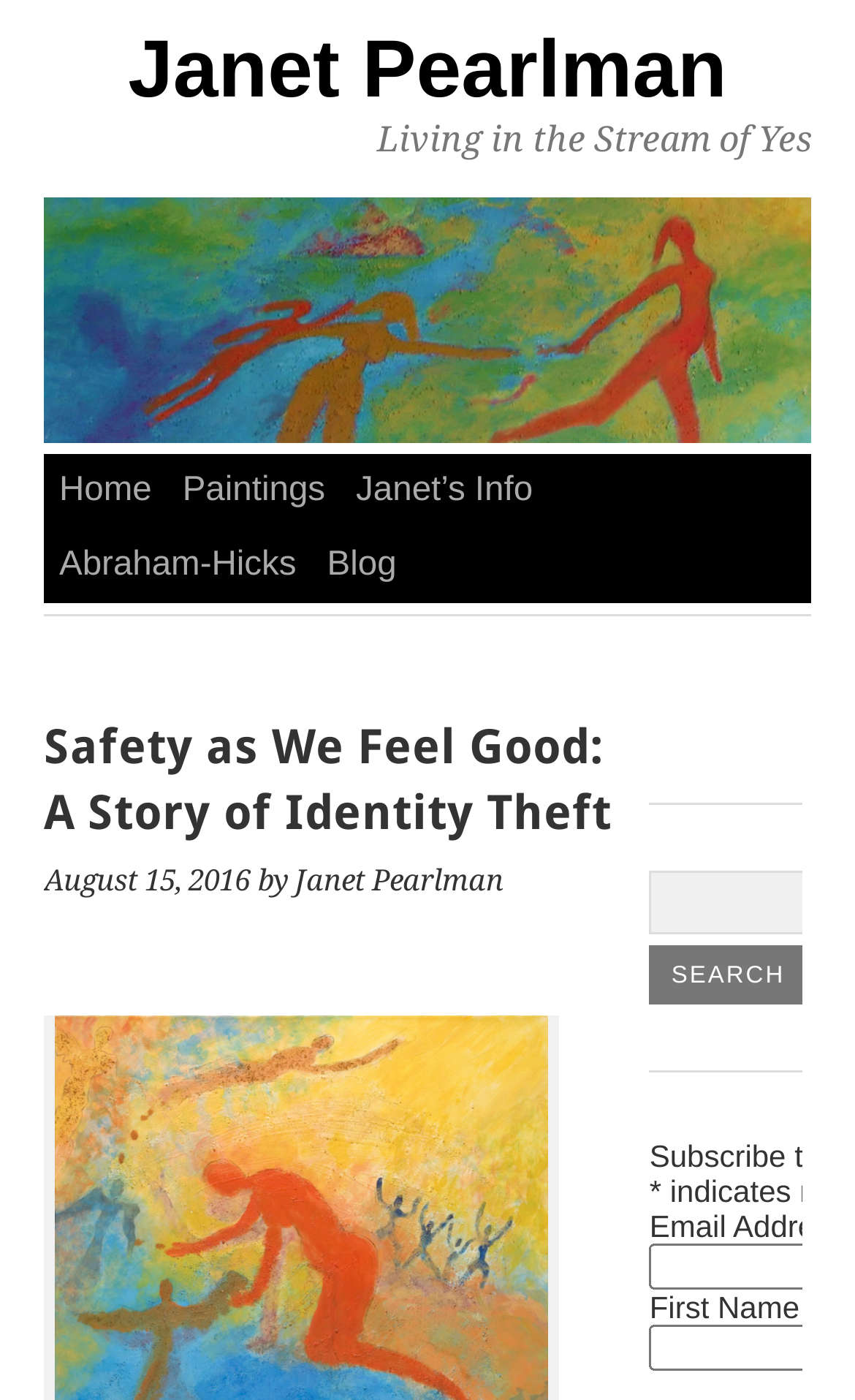Analyze the image and deliver a detailed answer to the question: How many navigation links are there?

I counted the number of links in the navigation section, which are 'Home', 'Paintings', 'Janet’s Info', 'Abraham-Hicks', and 'Blog'.